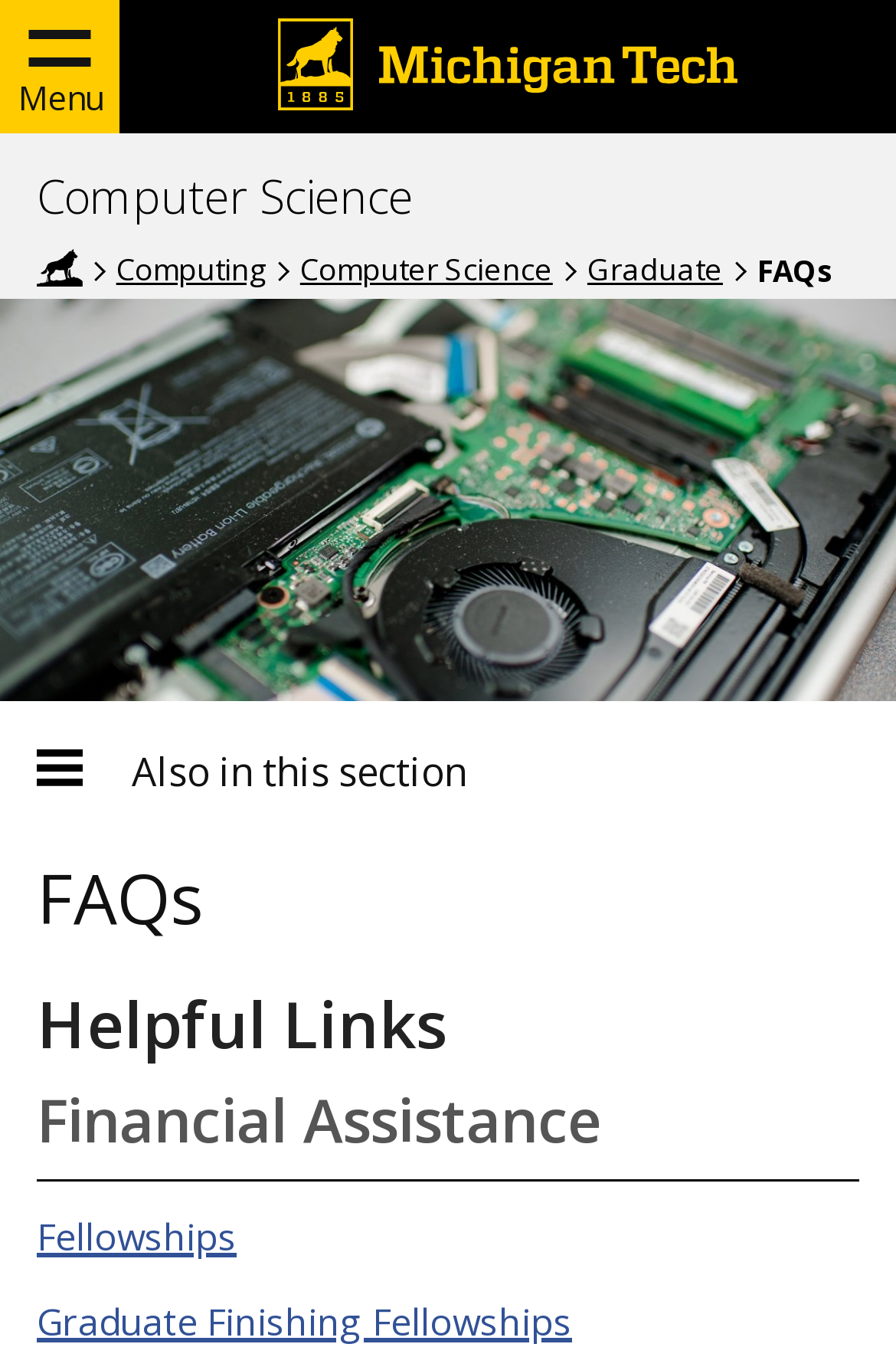Detail the webpage's structure and highlights in your description.

The webpage is about FAQs related to the Computer Science department at Michigan Tech. At the top left corner, there is a button labeled "Menu". Next to it, on the top center, is the Michigan Tech Logo, which is an image. The site title "FAQs | Computer Science | Michigan Tech" spans across the top of the page.

Below the site title, there is a navigation section with breadcrumbs, which includes links to "Michigan Tech", "Computing", "Computer Science", "Graduate", and "FAQs". This section is followed by an image related to "MS in Cybersecurity" that takes up the full width of the page.

Underneath the image, there is a button labeled "Also in this section" on the left side. On the right side, there is a heading that reads "FAQs". Below this heading, there are three subheadings: "Helpful Links", "Financial Assistance", and links to "Fellowships" and "Graduate Finishing Fellowships" under the "Financial Assistance" section.